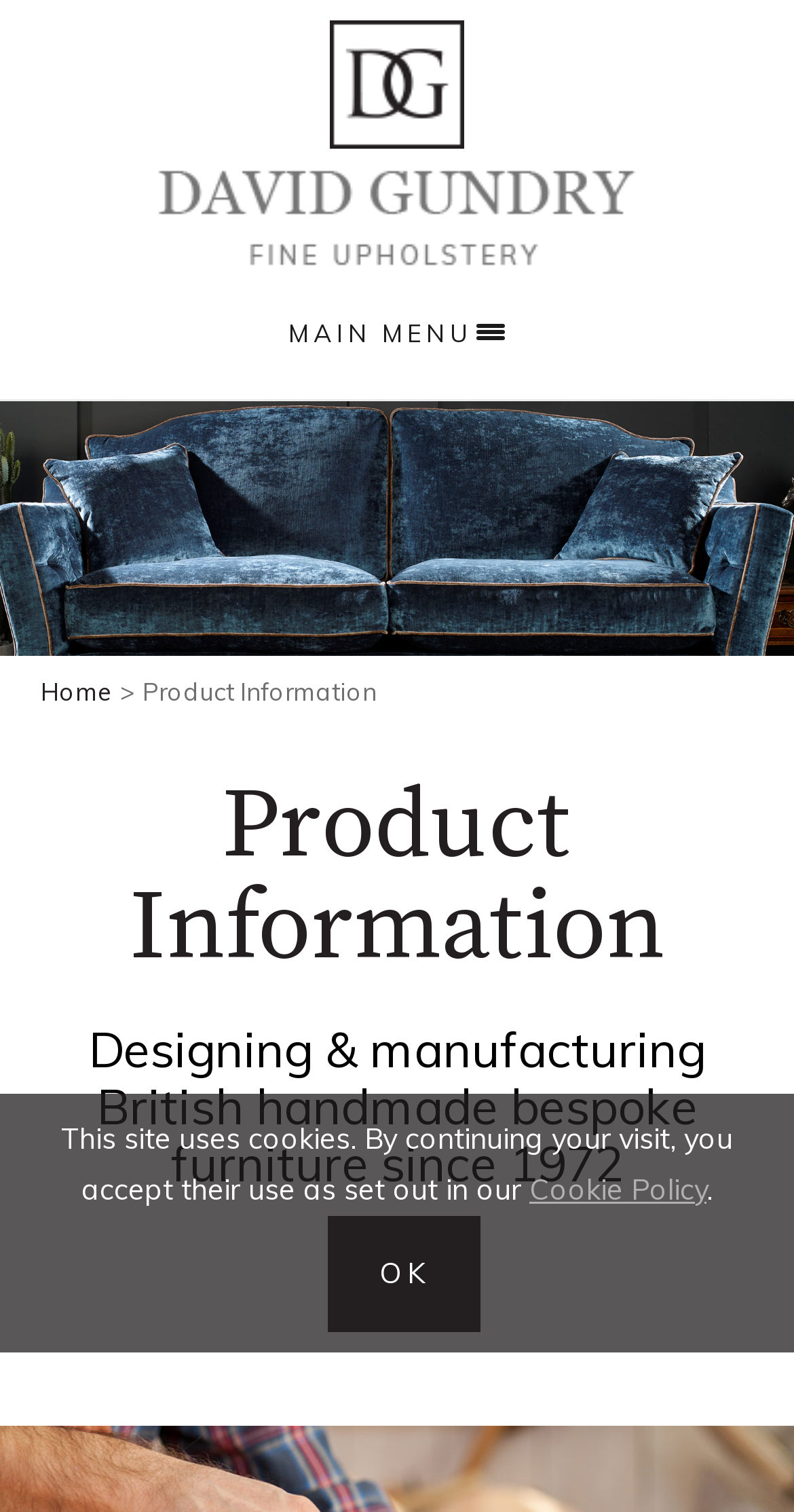Please provide the bounding box coordinates in the format (top-left x, top-left y, bottom-right x, bottom-right y). Remember, all values are floating point numbers between 0 and 1. What is the bounding box coordinate of the region described as: Cookie Policy

[0.667, 0.775, 0.89, 0.799]